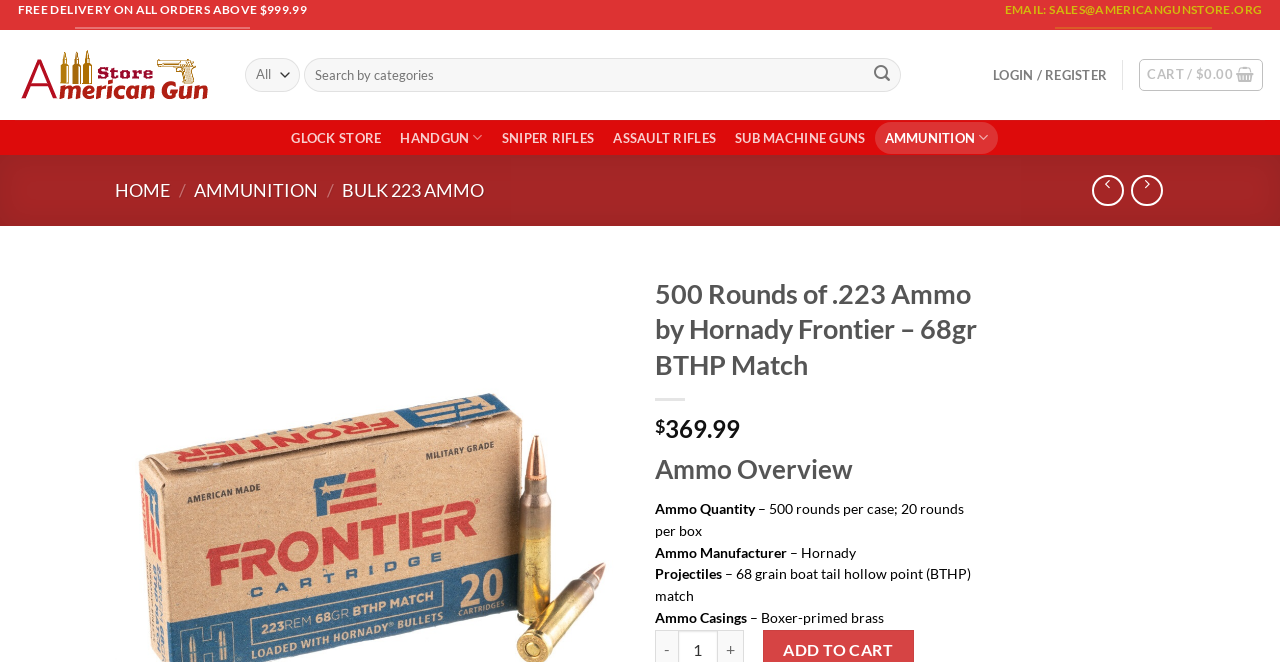Given the description "Add to wishlist", determine the bounding box of the corresponding UI element.

[0.439, 0.491, 0.477, 0.548]